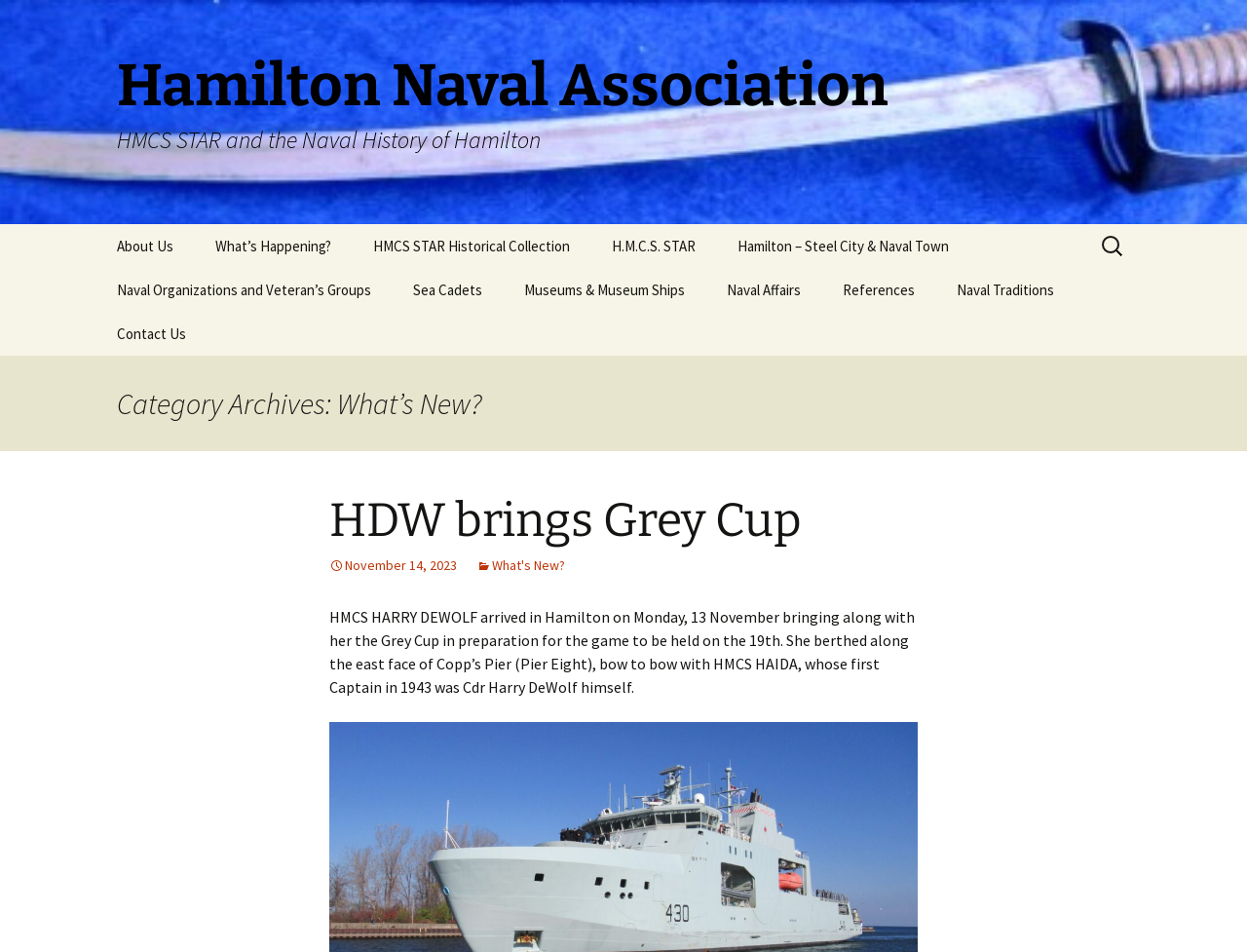Locate the UI element described by Naval Air in the provided webpage screenshot. Return the bounding box coordinates in the format (top-left x, top-left y, bottom-right x, bottom-right y), ensuring all values are between 0 and 1.

[0.631, 0.865, 0.788, 0.911]